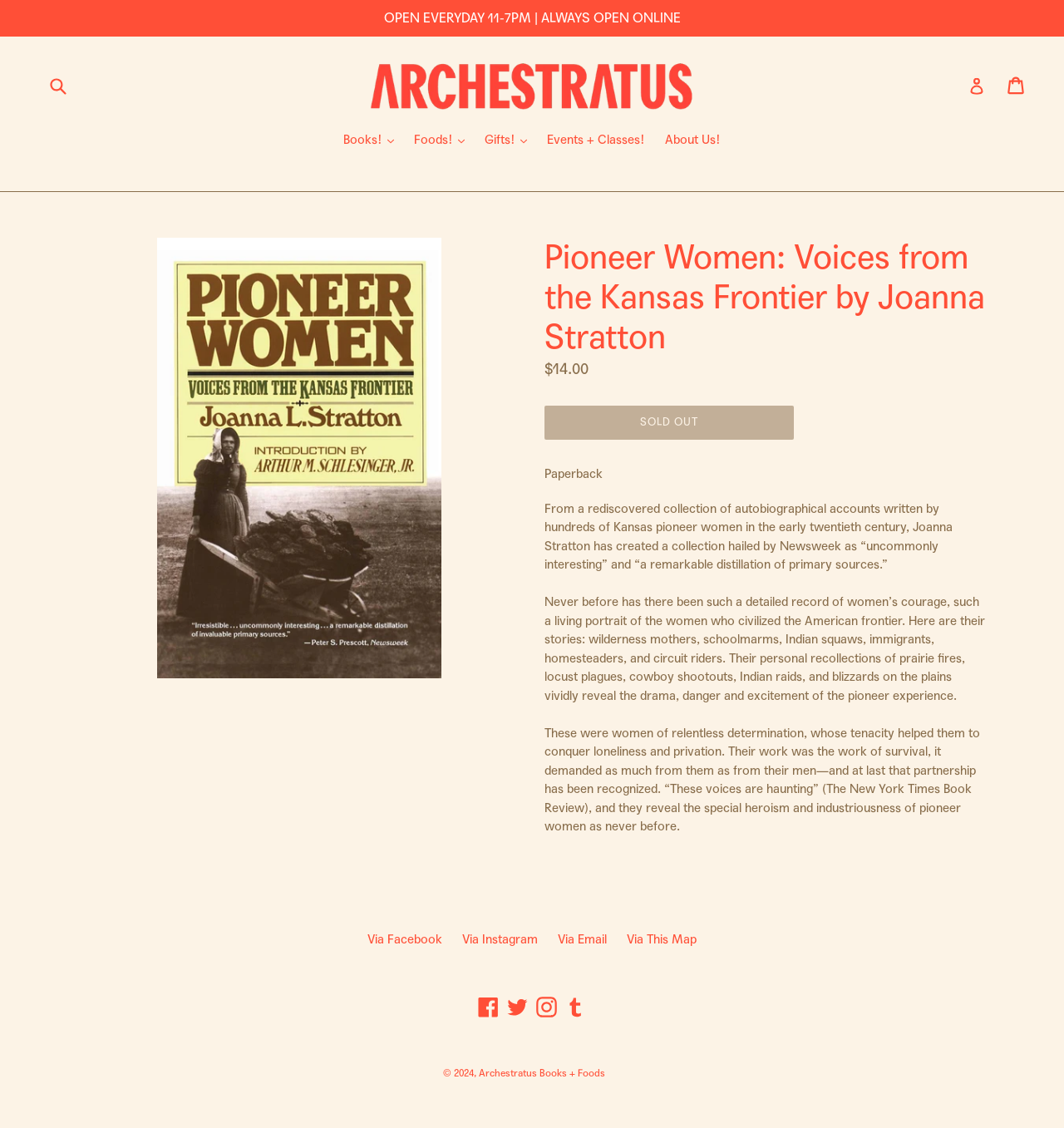What is the author of the book?
Kindly answer the question with as much detail as you can.

I found the answer by looking at the main content section of the webpage, where there is a heading with the text 'Pioneer Women: Voices from the Kansas Frontier by Joanna Stratton'. The 'by Joanna Stratton' part is likely the author's name, so I extracted it to get the answer.